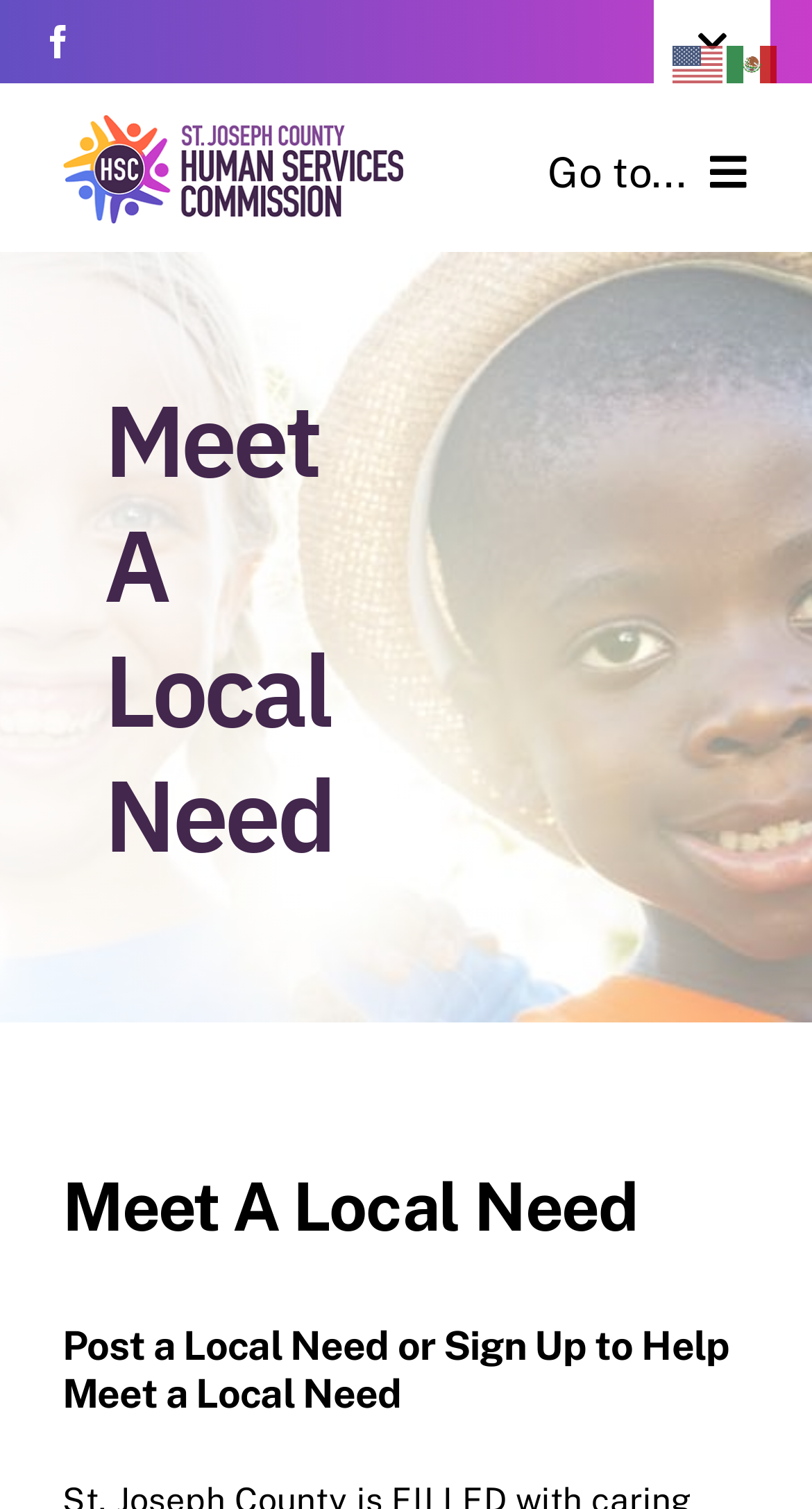Summarize the webpage with a detailed and informative caption.

The webpage is about "Meet A Local Need" in St. Joseph County, where caring people can help others. At the top right corner, there is a link to open the toolbar accessibility tools, accompanied by an image. Below it, there are social media links, including Facebook. 

On the top navigation menu, there are links to "Disclaimer", "Privacy Policy", and "Contact Us". The logo of St. Joseph County Human Services Commission is situated on the top left, followed by the main navigation menu. The main menu has links to "Home", "About Us", "Taskforces", "Resources", "News", "Calendar", and "Data", each with a corresponding submenu.

In the middle of the page, there is a prominent heading "Meet A Local Need" with a subheading "Post a Local Need or Sign Up to Help Meet a Local Need". 

At the bottom of the page, there is a search bar with a search button and a placeholder text "Search for:". The search bar is accompanied by a magnifying glass icon. 

On the top right corner, there are language options, with links to switch to English or Spanish, each accompanied by a corresponding flag image.